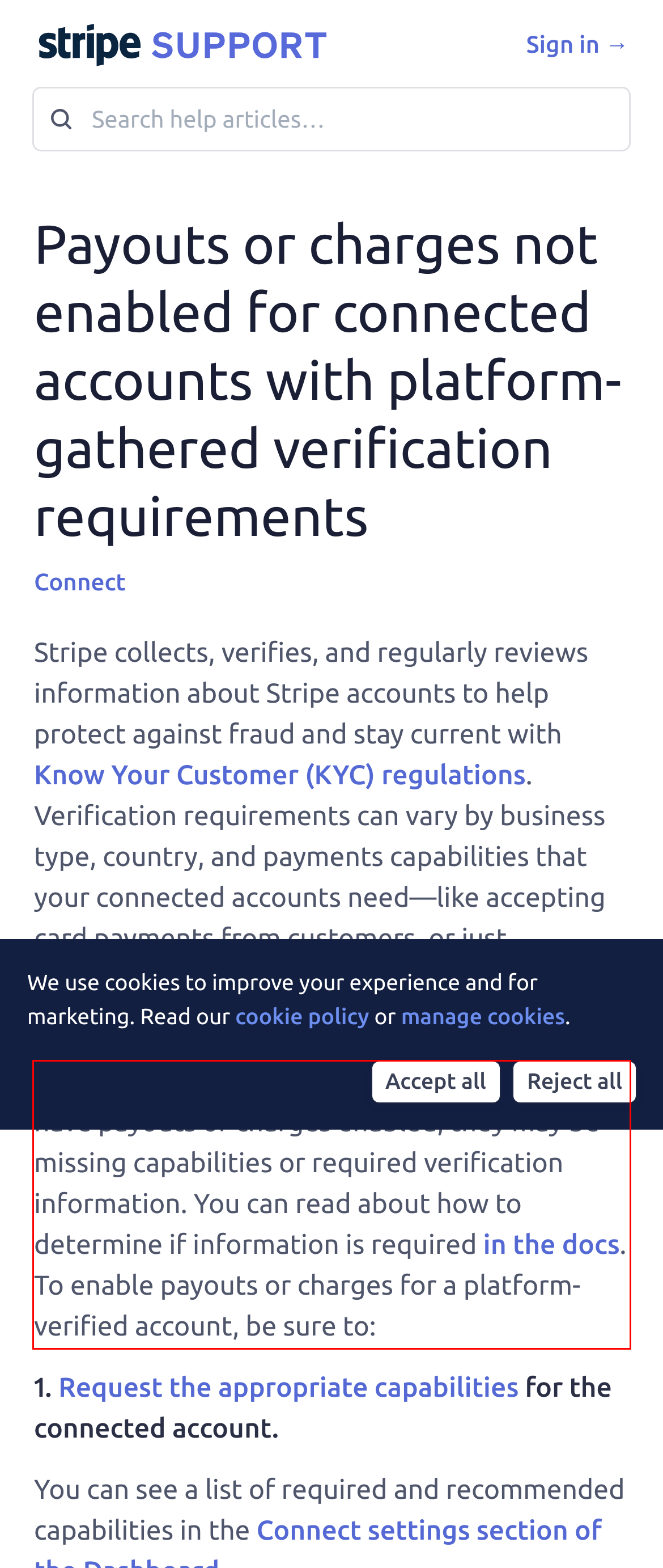Please look at the screenshot provided and find the red bounding box. Extract the text content contained within this bounding box.

If you have a connected account that does not have payouts or charges enabled, they may be missing capabilities or required verification information. You can read about how to determine if information is required in the docs. To enable payouts or charges for a platform-verified account, be sure to: